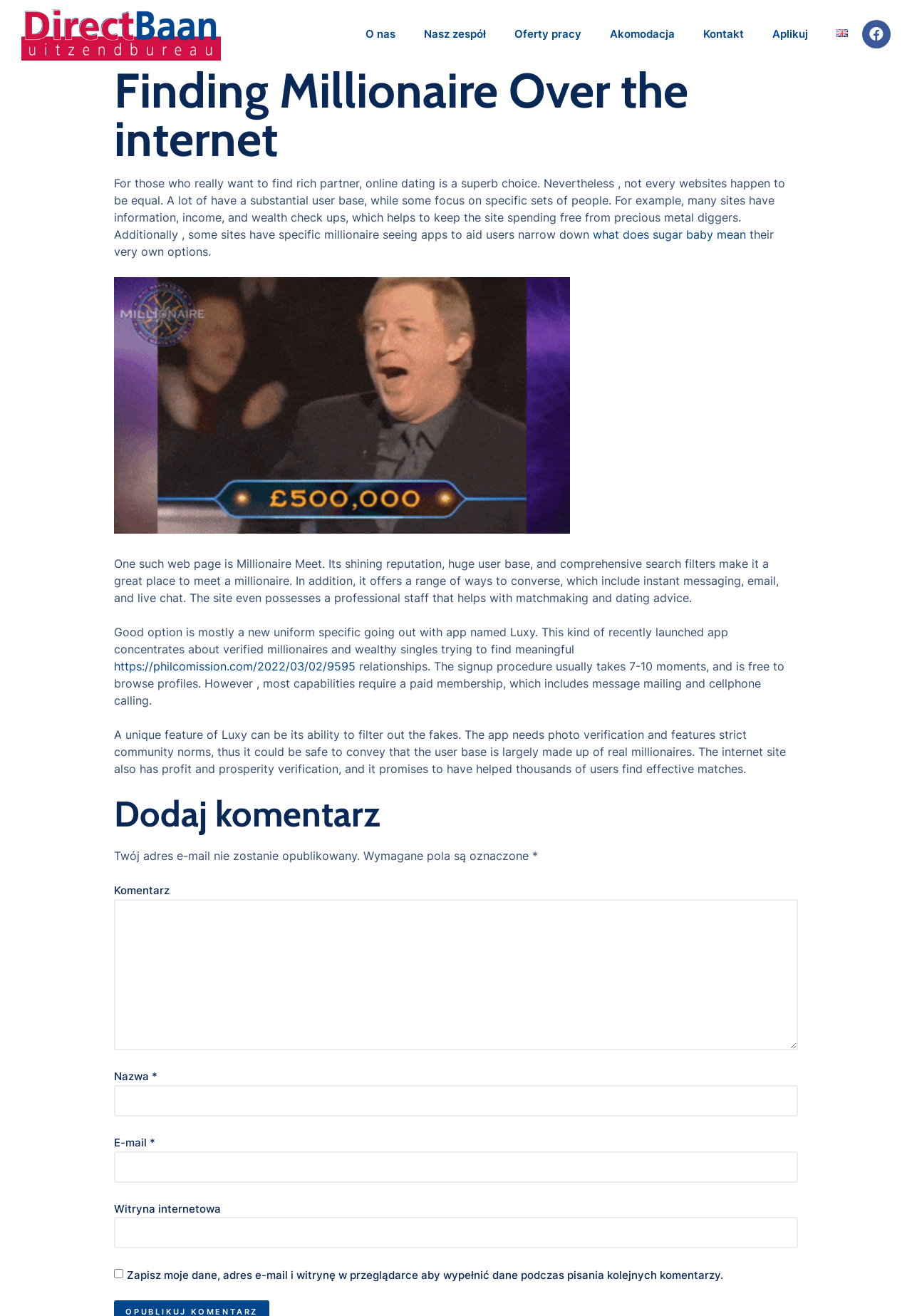Identify the bounding box for the given UI element using the description provided. Coordinates should be in the format (top-left x, top-left y, bottom-right x, bottom-right y) and must be between 0 and 1. Here is the description: alt="Nederlands"

[0.917, 0.015, 0.93, 0.035]